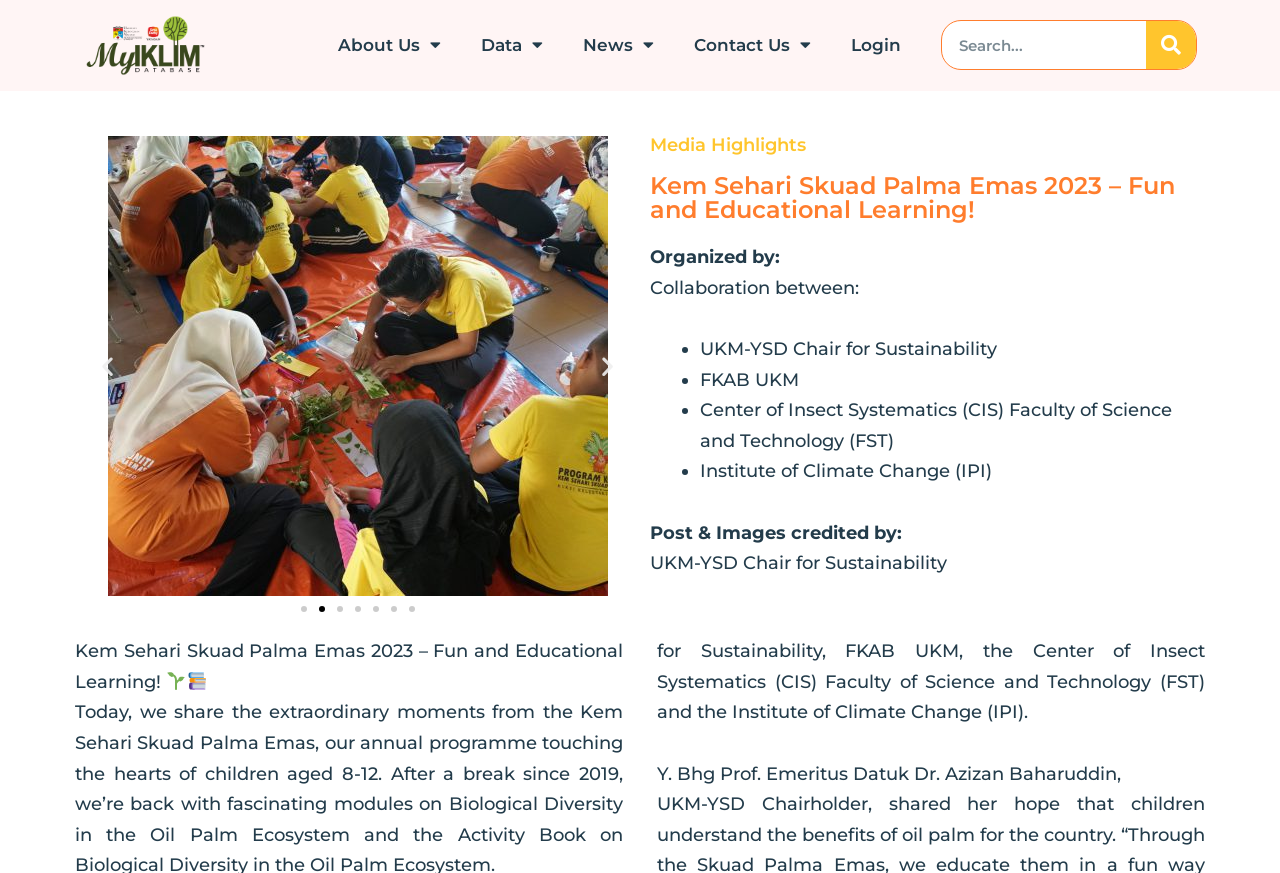Give the bounding box coordinates for this UI element: "parent_node: Search name="s" placeholder="Search..." title="Search"". The coordinates should be four float numbers between 0 and 1, arranged as [left, top, right, bottom].

[0.736, 0.024, 0.896, 0.079]